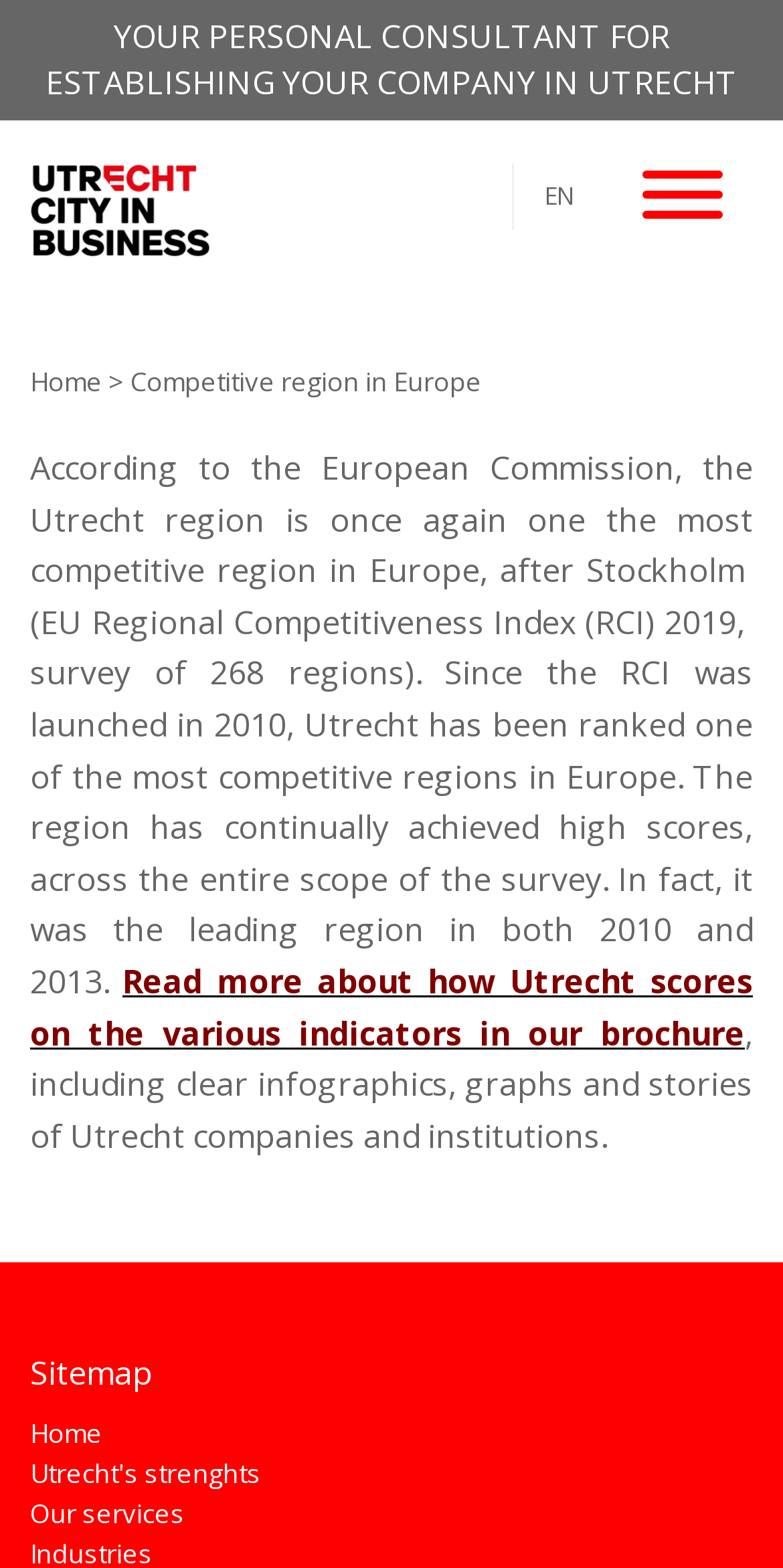What is the index used to measure regional competitiveness?
Answer the question with a single word or phrase, referring to the image.

RCI